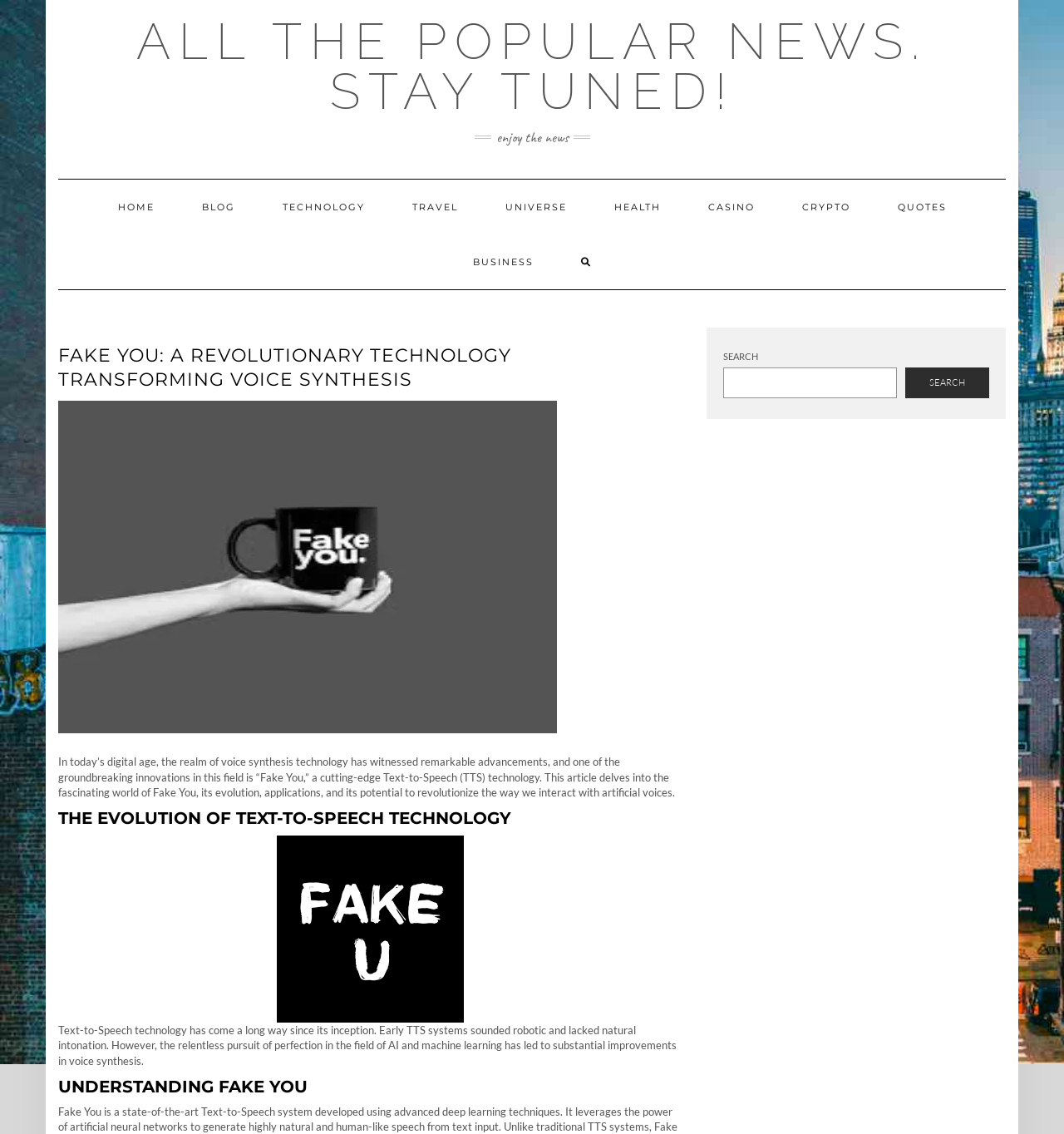What is the current state of Text-to-Speech technology?
Please provide a comprehensive answer based on the information in the image.

The article states that 'the relentless pursuit of perfection in the field of AI and machine learning has led to substantial improvements in voice synthesis', indicating that the current state of Text-to-Speech technology is improved.